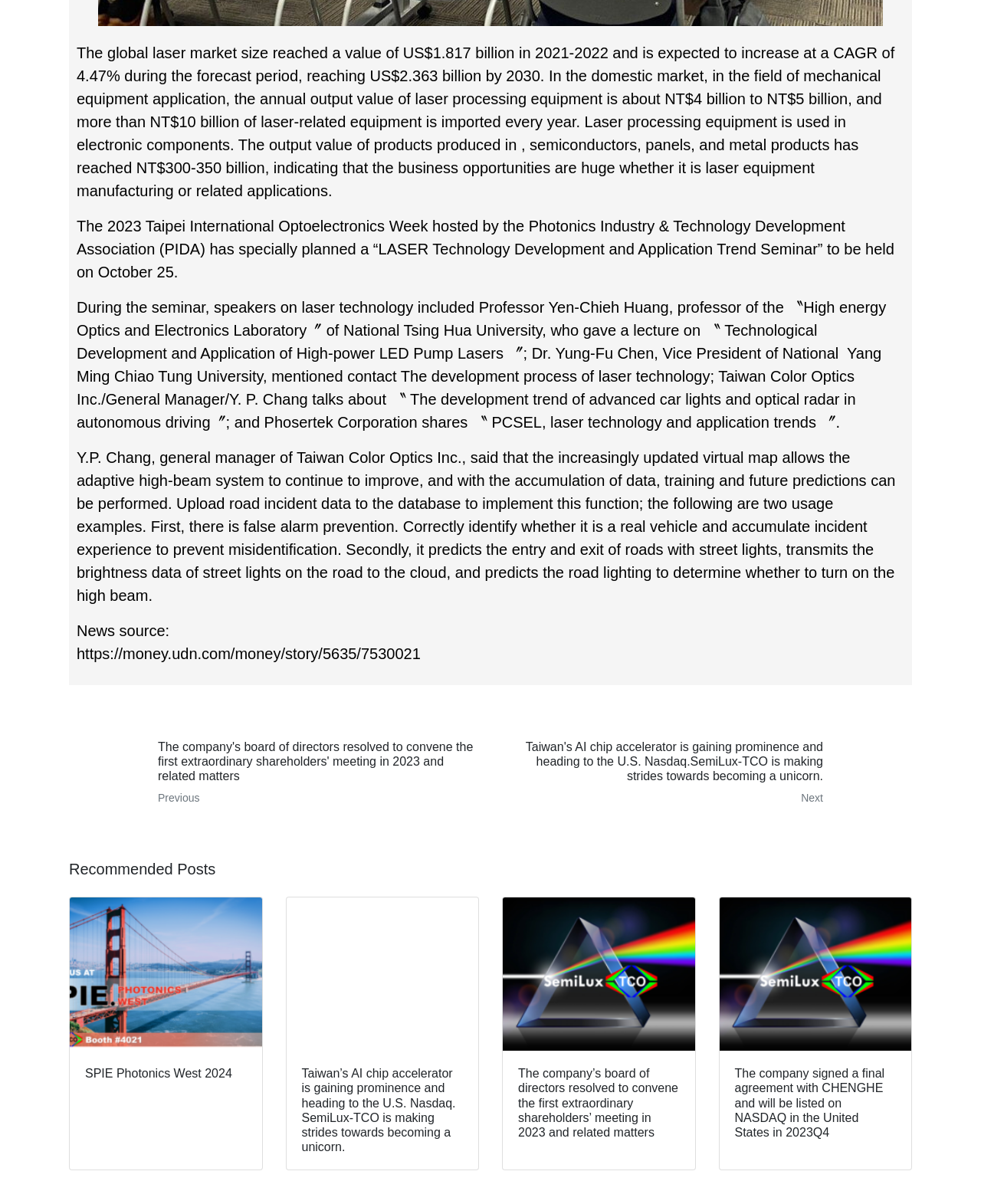Provide a short, one-word or phrase answer to the question below:
What is the name of the event hosted by the Photonics Industry & Technology Development Association (PIDA)?

2023 Taipei International Optoelectronics Week